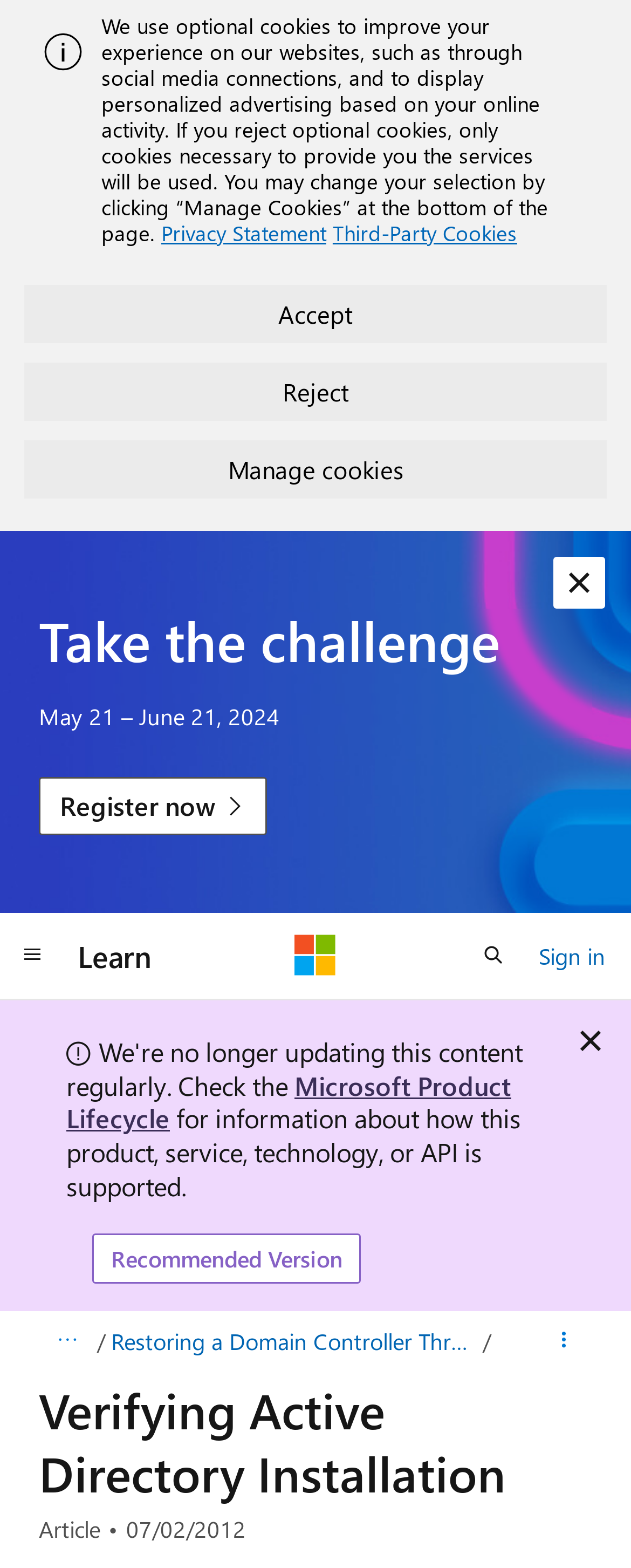Determine the bounding box coordinates of the clickable area required to perform the following instruction: "View December 2020". The coordinates should be represented as four float numbers between 0 and 1: [left, top, right, bottom].

None